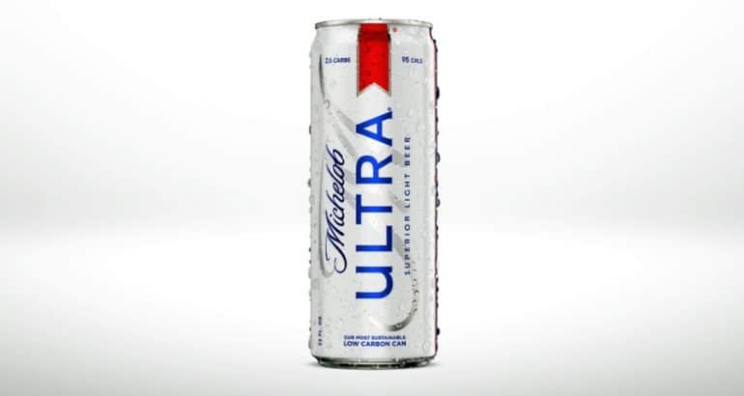Generate a comprehensive description of the image.

The image displays a tall can of Michelob ULTRA, a light beer known for its low-calorie content. The can features a sleek design with a predominantly silver body, bold blue lettering that reads "Michelob ULTRA," and a striking red arrow at the top, symbolizing its commitment to a superior product. The text on the can highlights its statistics, showcasing "2.6 carbs" and "95 calories," appealing to health-conscious consumers. This packaging represents a shift in the beverage industry towards more sustainable options, as it is part of Anheuser-Busch's initiative to produce aluminum cans that are not only infinitely recyclable but also made from responsibly sourced, low-carbon materials. The backdrop is an understated gradient, enhancing the can's visual appeal while emphasizing its eco-friendly message.